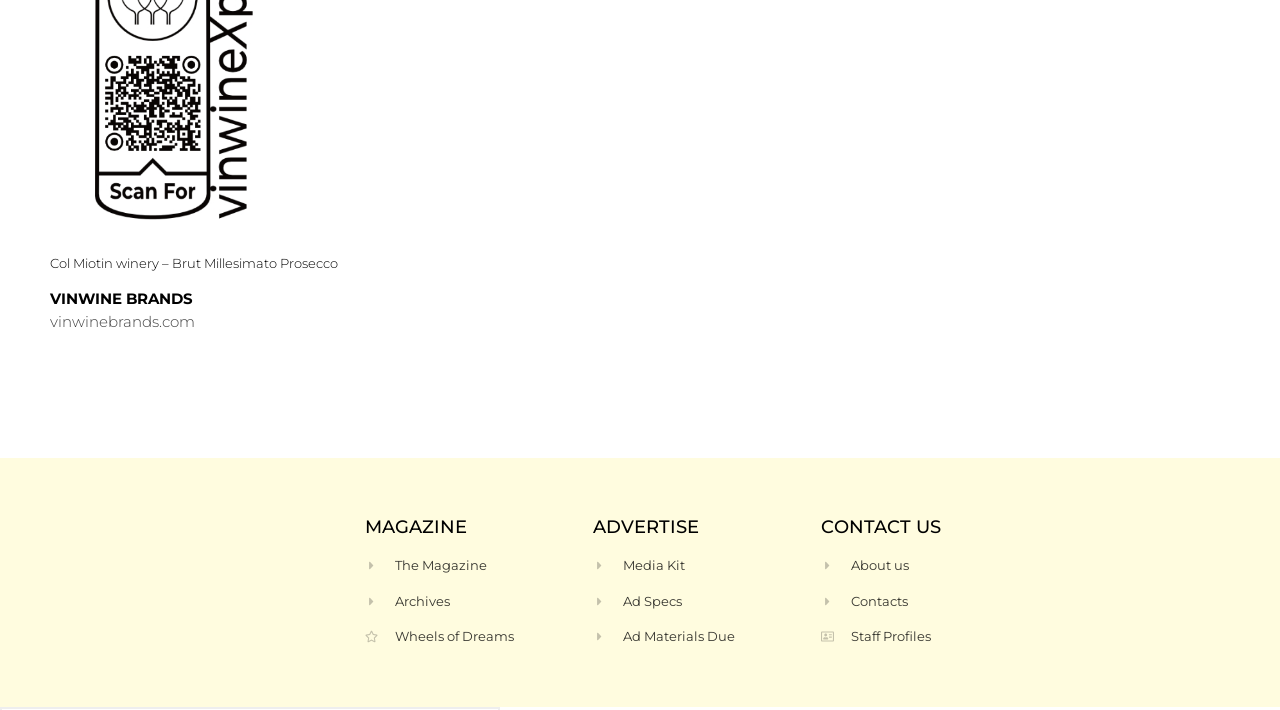Please identify the bounding box coordinates of the element on the webpage that should be clicked to follow this instruction: "View the 'Exhibitions' page". The bounding box coordinates should be given as four float numbers between 0 and 1, formatted as [left, top, right, bottom].

None